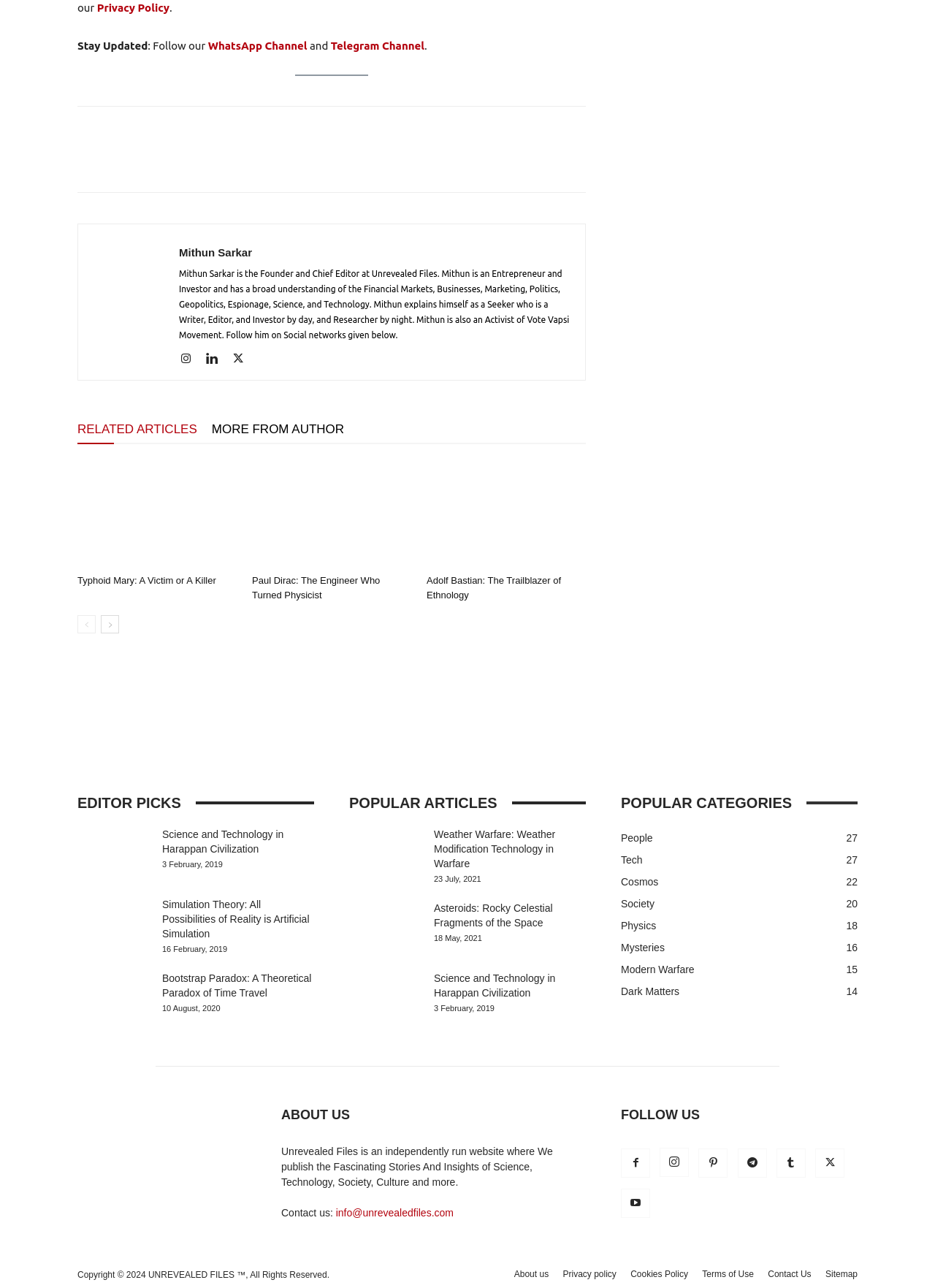Locate the bounding box of the UI element described in the following text: "Tumblr".

[0.83, 0.892, 0.862, 0.914]